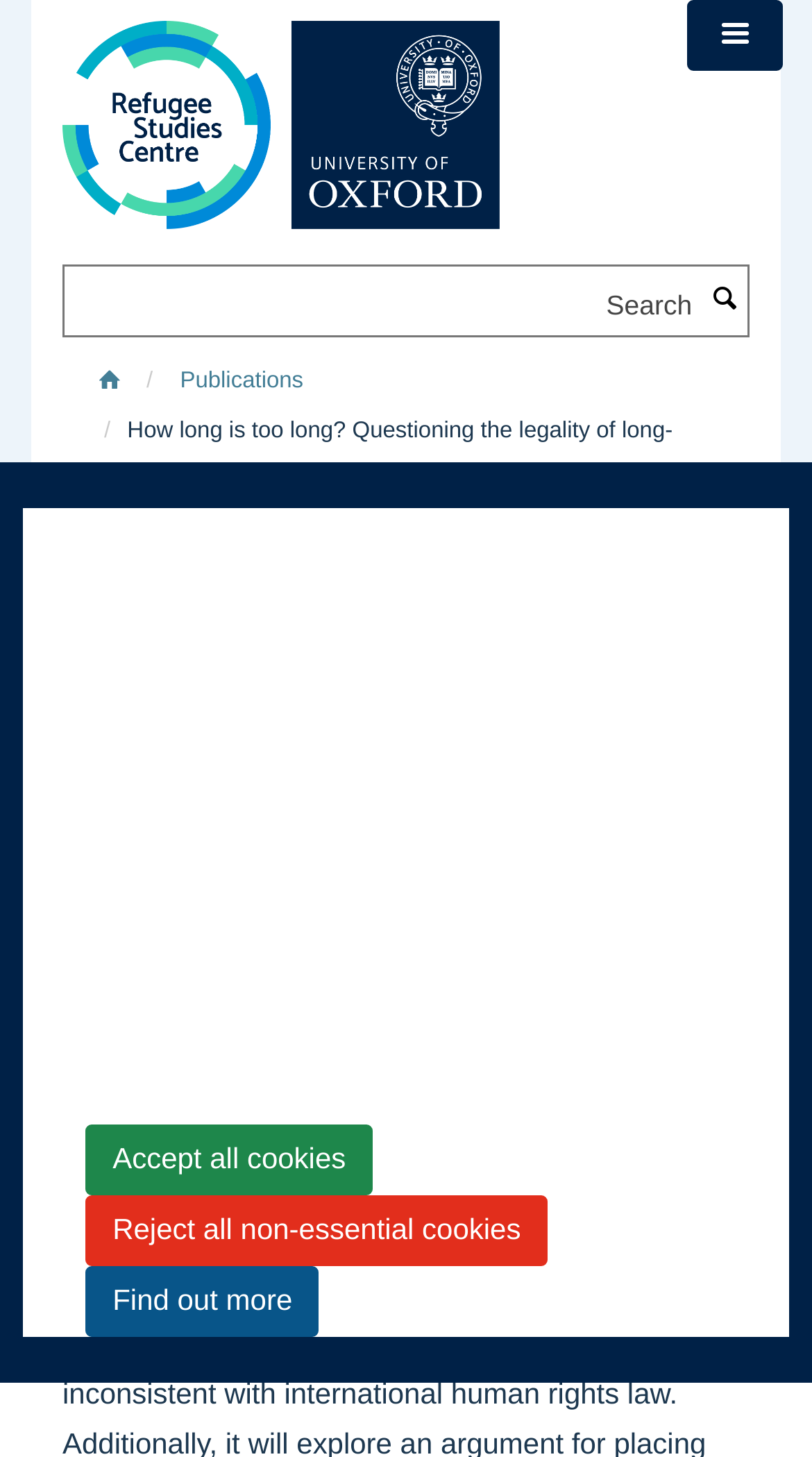Please provide a detailed answer to the question below based on the screenshot: 
What is the topic of the article?

I inferred the topic by reading the heading element 'How long is too long? Questioning the legality of long-term encampment through a human rights lens', which suggests that the article is about the legality of long-term encampment from a human rights perspective.